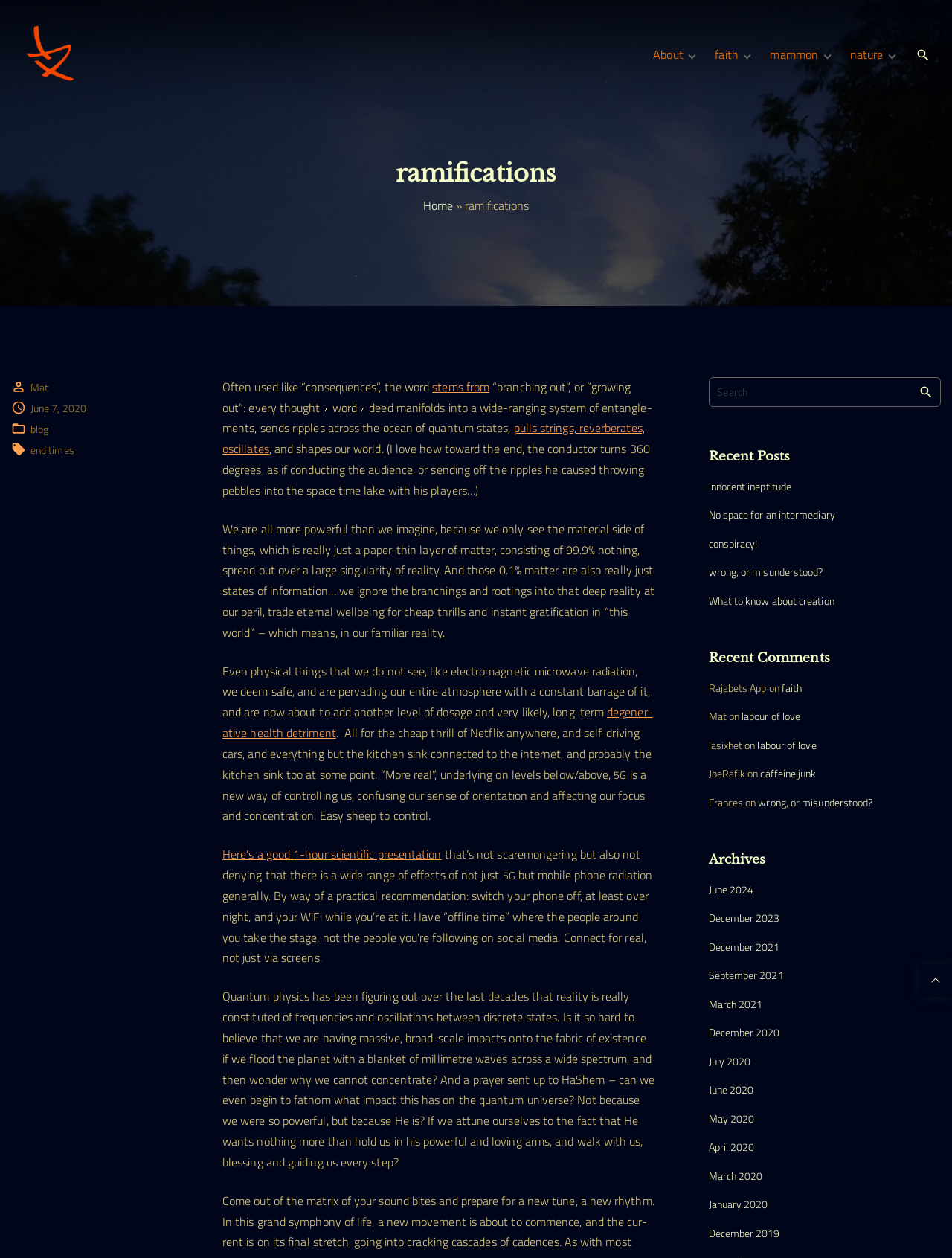Find the bounding box coordinates of the element you need to click on to perform this action: 'Click the 'Contact' link'. The coordinates should be represented by four float values between 0 and 1, in the format [left, top, right, bottom].

[0.686, 0.079, 0.744, 0.096]